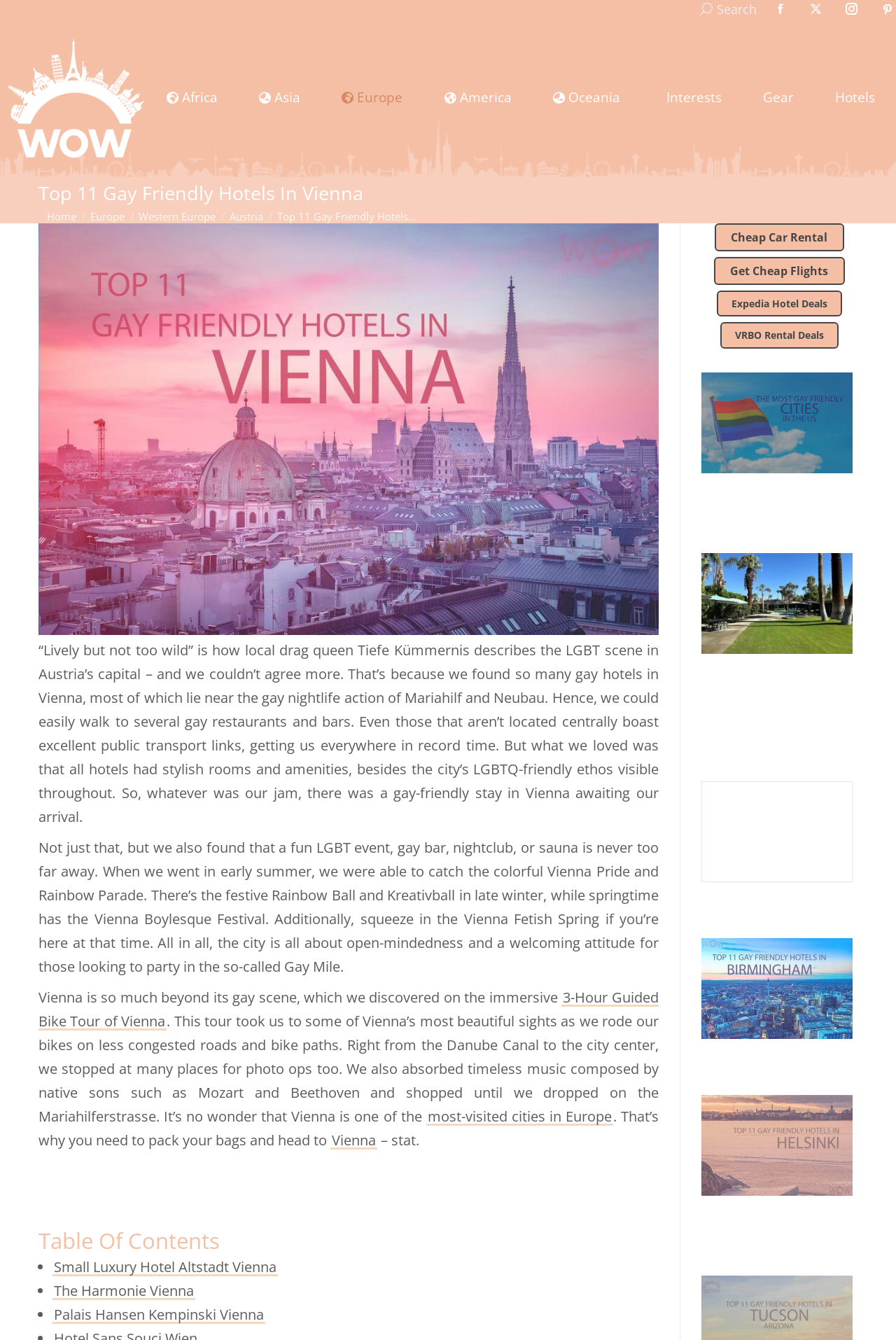Summarize the webpage with intricate details.

This webpage is about the top 11 gay-friendly hotels in Vienna, Austria. At the top of the page, there is a search bar and social media links to Facebook, X, and Instagram. Below that, there is a navigation menu with links to different regions, including Africa, Asia, Europe, America, and Oceania, as well as links to interests, gear, and hotels.

The main content of the page is divided into sections. The first section has a heading "Top 11 Gay Friendly Hotels In Vienna" and a brief introduction to Vienna's LGBT scene. Below that, there is a large image and a descriptive text about the city's gay-friendly atmosphere, hotels, and events.

The next section appears to be a table of contents, with links to different hotels, including Small Luxury Hotel Altstadt Vienna, The Harmonie Vienna, and Palais Hansen Kempinski Vienna. Each link is preceded by a bullet point.

On the right side of the page, there are several links to related articles, including "Cheap Car Rental", "Get Cheap Flights", "Expedia Hotel Deals", and "VRBO Rental Deals". Below these links, there are four articles with images, each with a link to a related post.

At the bottom of the page, there is a footer section with links to "About", "Contact", "Legal & Privacy", and a dropdown menu. There is also a link to "Go to Top" and a small image.

Throughout the page, there are several images, including a logo of WOW Travel, images of hotels, and images related to the articles on the right side of the page.